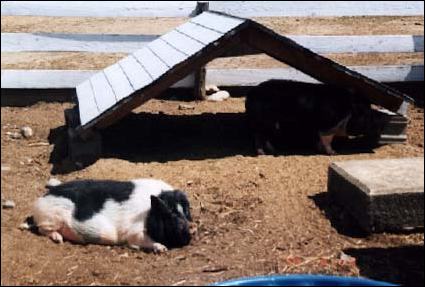Please answer the following query using a single word or phrase: 
What is the pigs' demeanor in the scene?

Relaxed